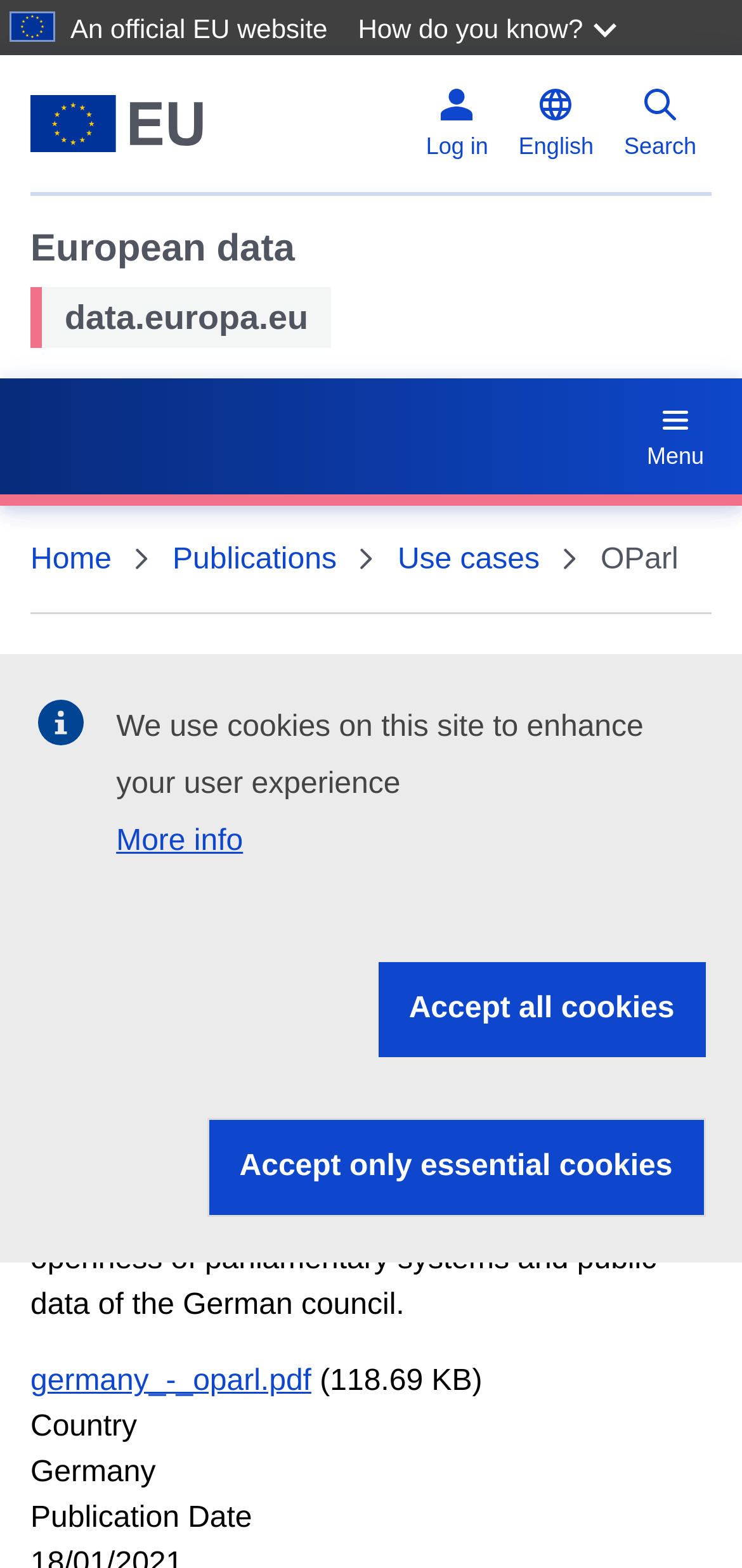Give a succinct answer to this question in a single word or phrase: 
What is the language currently selected on the website?

English